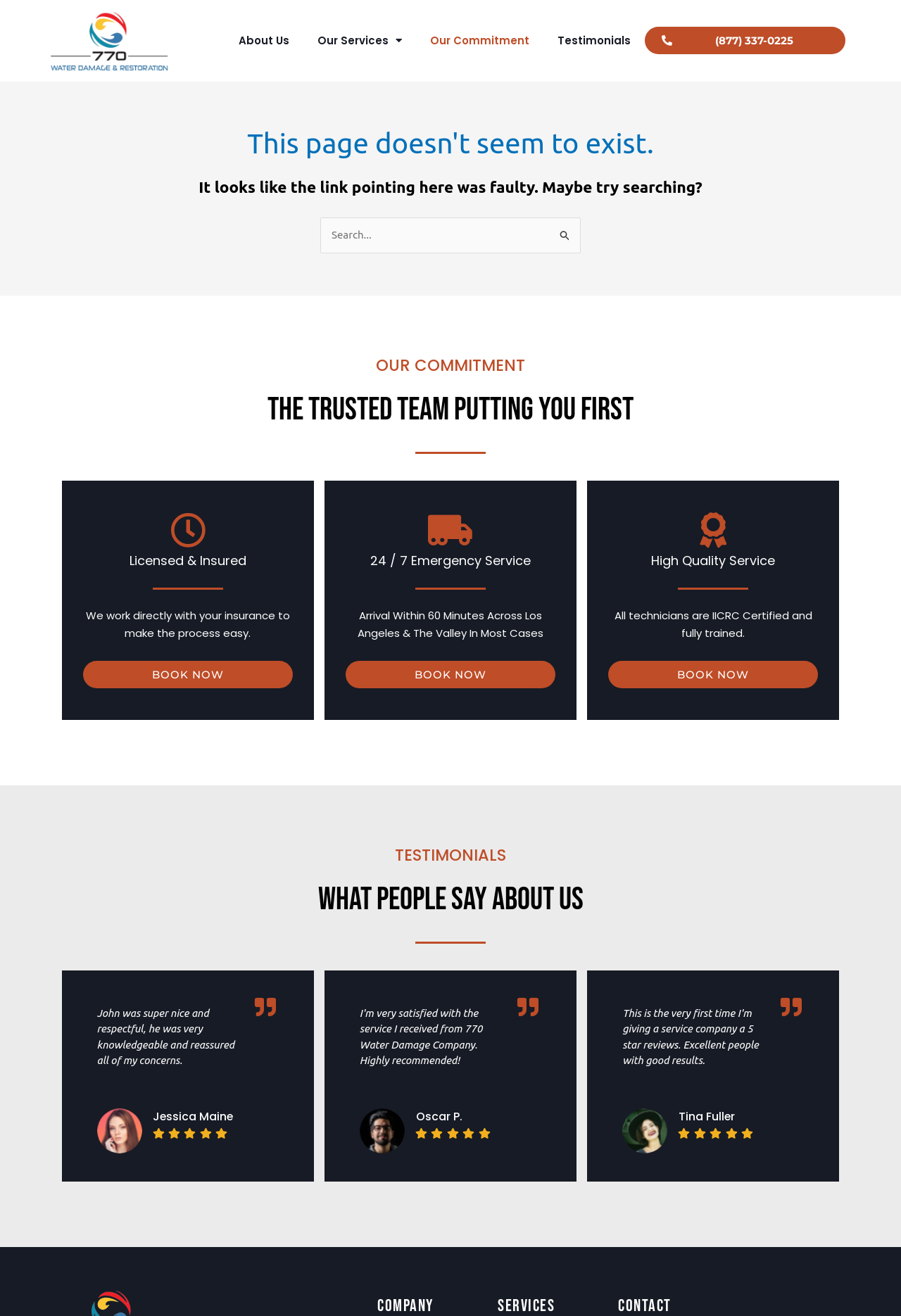Indicate the bounding box coordinates of the element that must be clicked to execute the instruction: "Search for something". The coordinates should be given as four float numbers between 0 and 1, i.e., [left, top, right, bottom].

[0.355, 0.165, 0.645, 0.192]